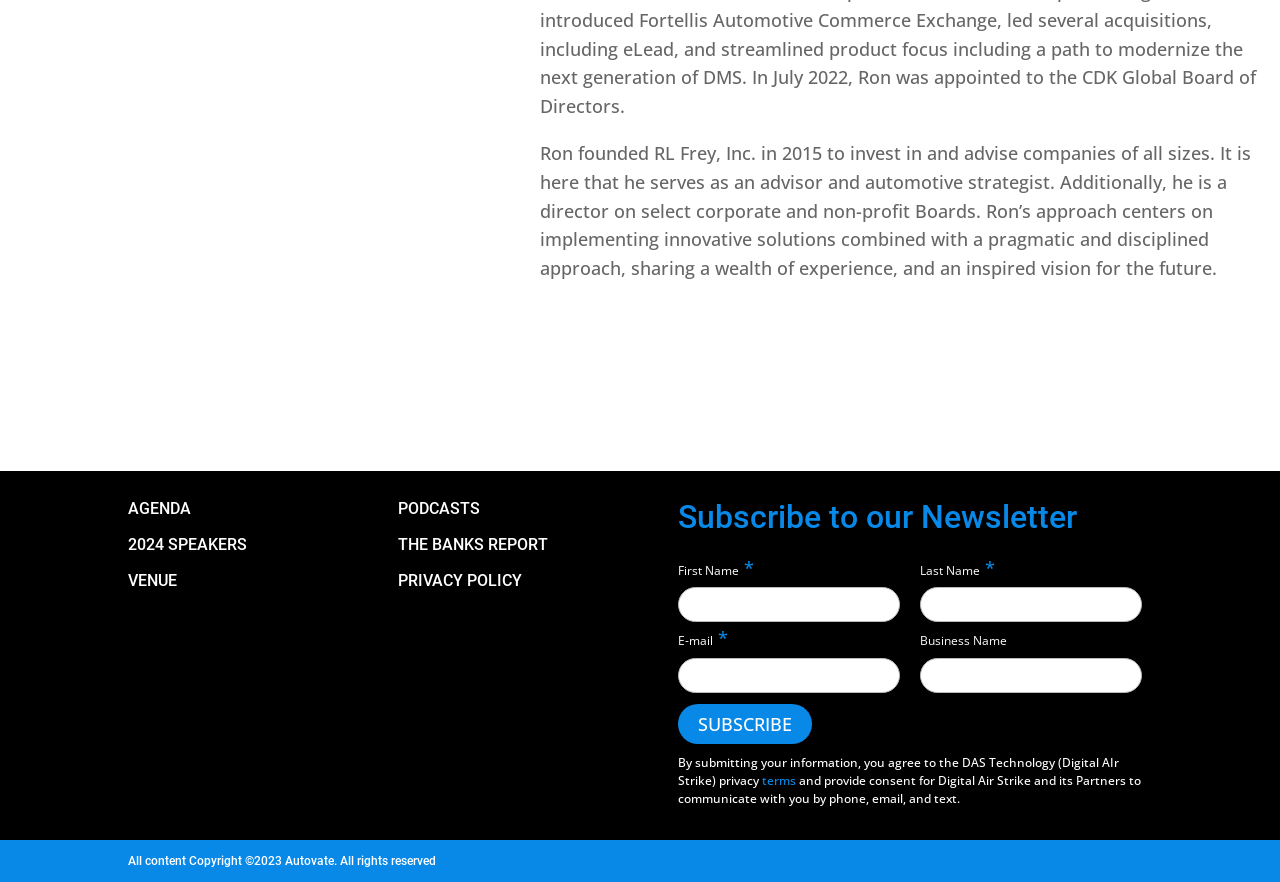What is Ron's approach centered on?
Based on the visual content, answer with a single word or a brief phrase.

Innovative solutions